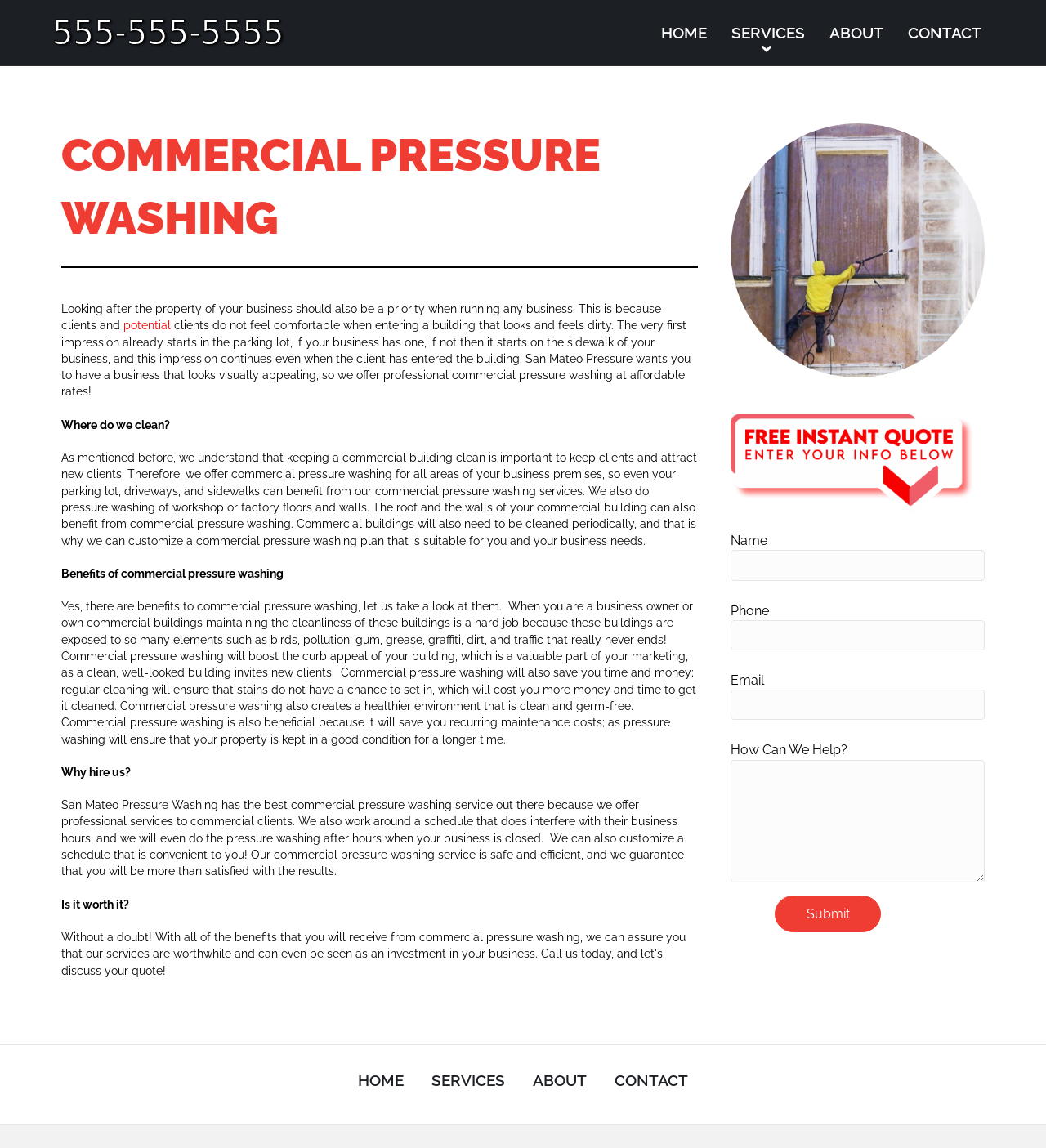Please locate the bounding box coordinates for the element that should be clicked to achieve the following instruction: "Click the Submit button". Ensure the coordinates are given as four float numbers between 0 and 1, i.e., [left, top, right, bottom].

[0.741, 0.78, 0.842, 0.812]